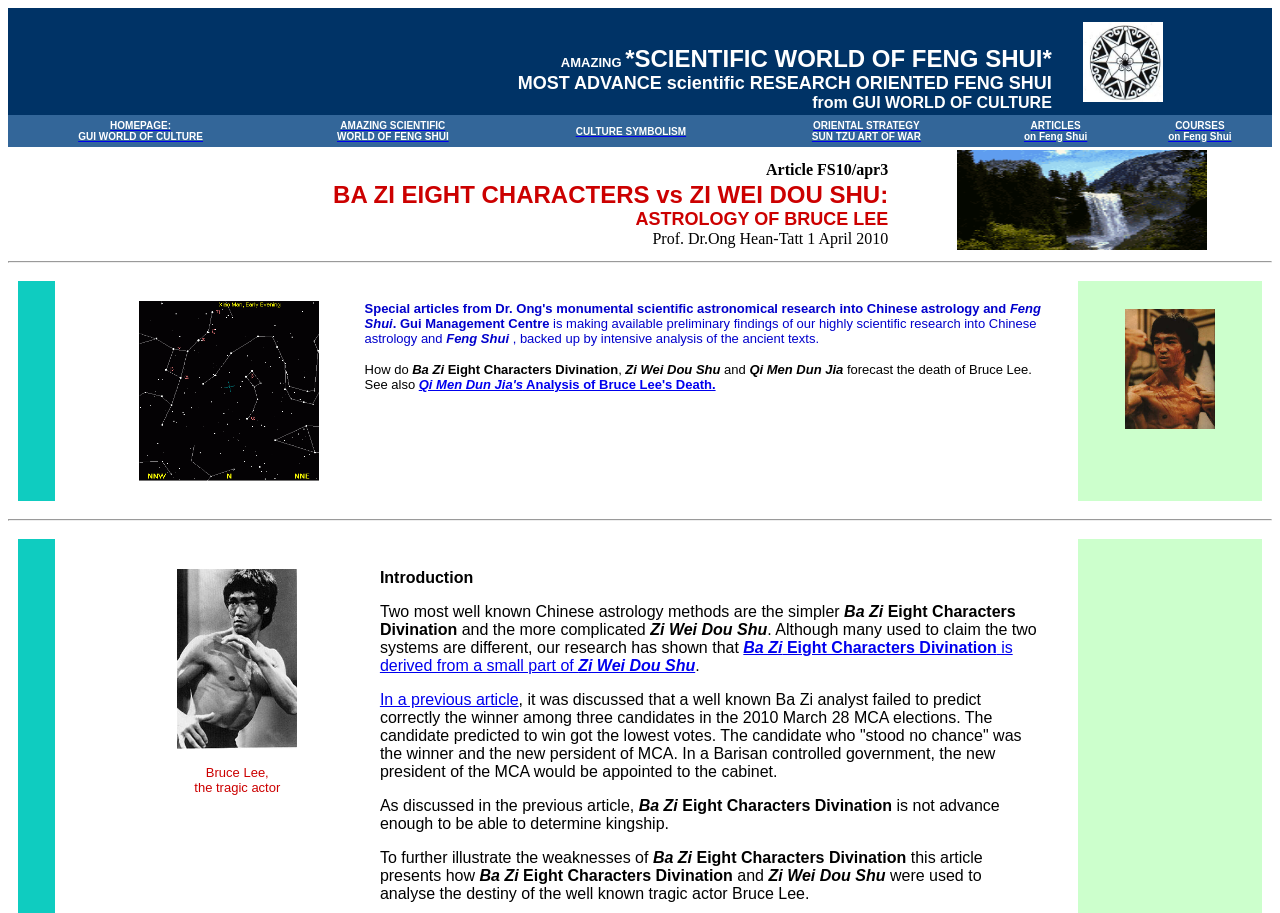What is the name of the research center mentioned on the webpage?
Using the image, respond with a single word or phrase.

Gui Management Centre